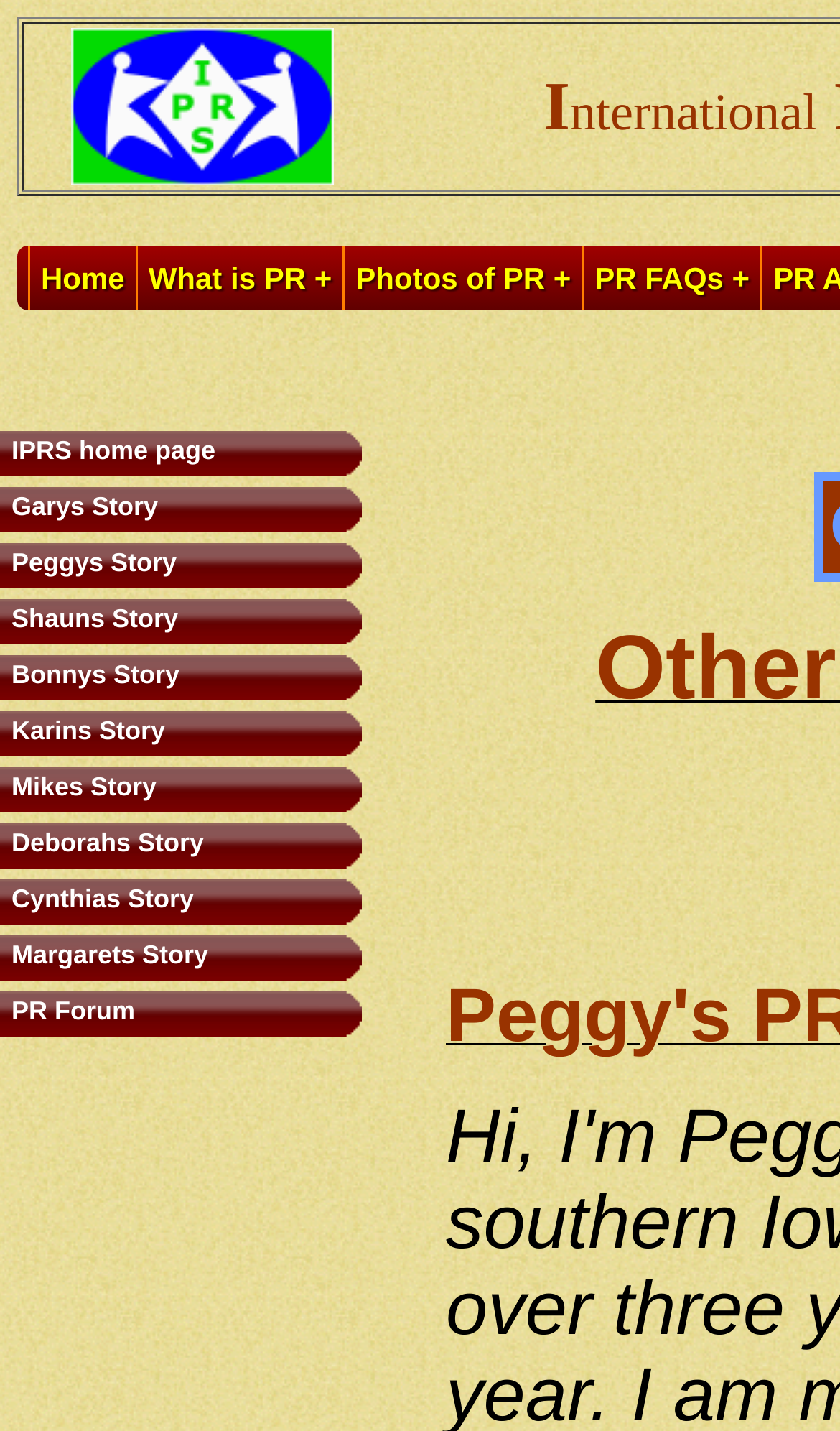Determine the bounding box coordinates for the clickable element to execute this instruction: "Explore Generation Zero". Provide the coordinates as four float numbers between 0 and 1, i.e., [left, top, right, bottom].

None